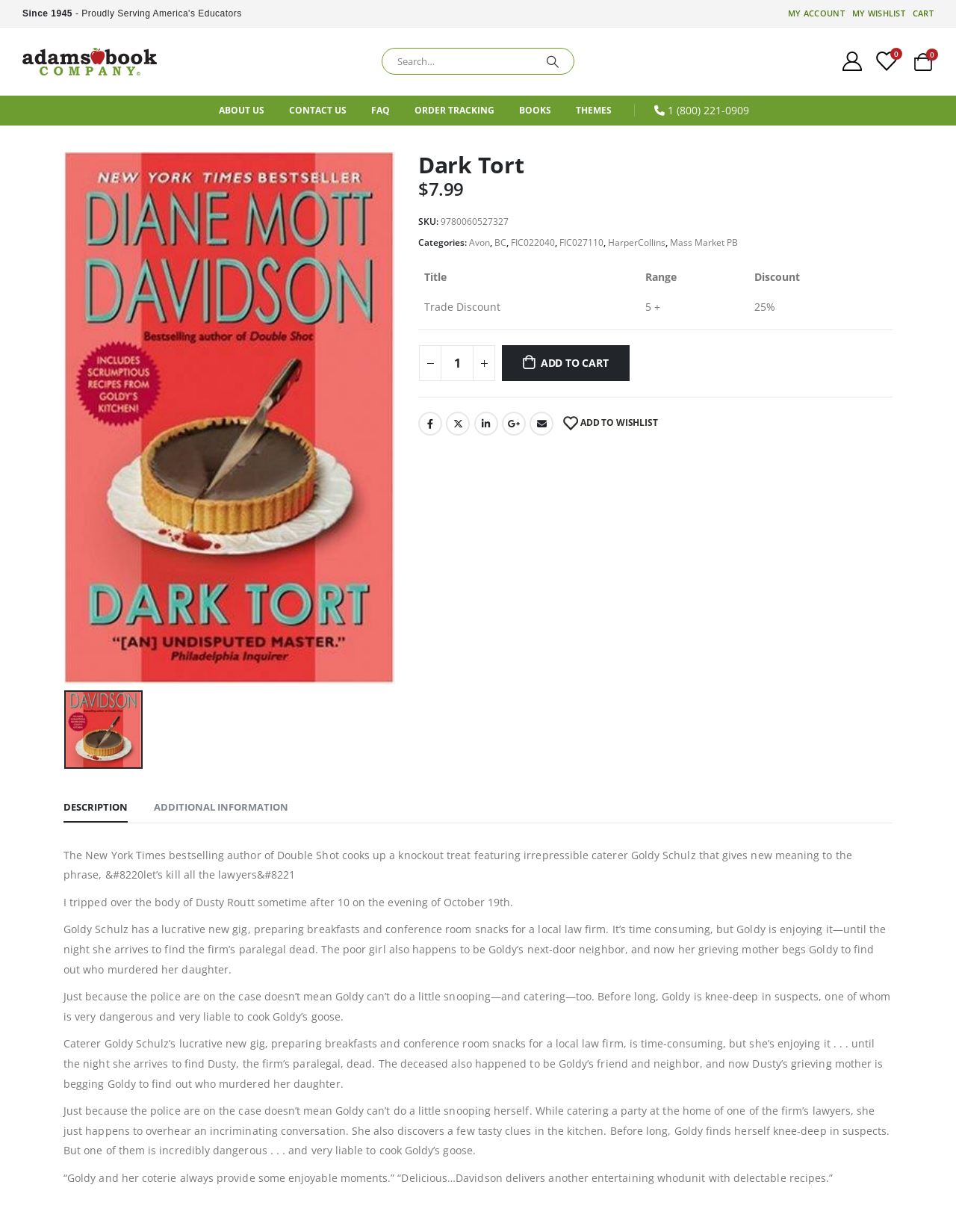What is the category of the book?
Based on the visual content, answer with a single word or a brief phrase.

Avon, BC, FIC022040, FIC027110